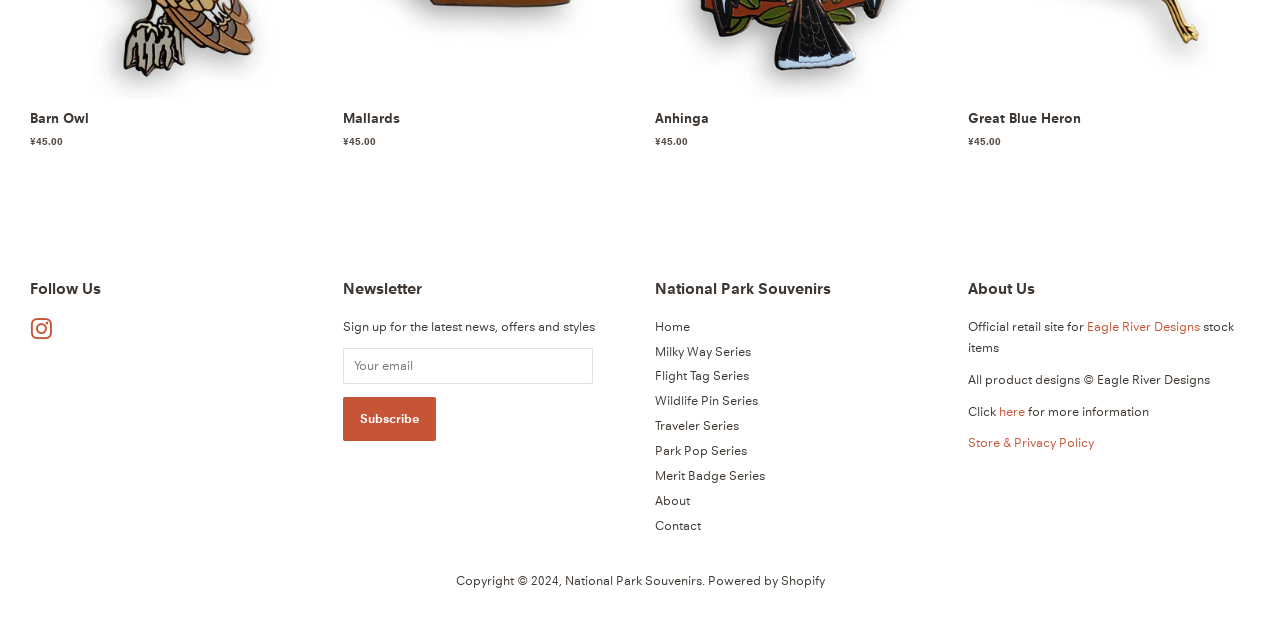Answer the question using only a single word or phrase: 
What is the name of the company that designs the products?

Eagle River Designs